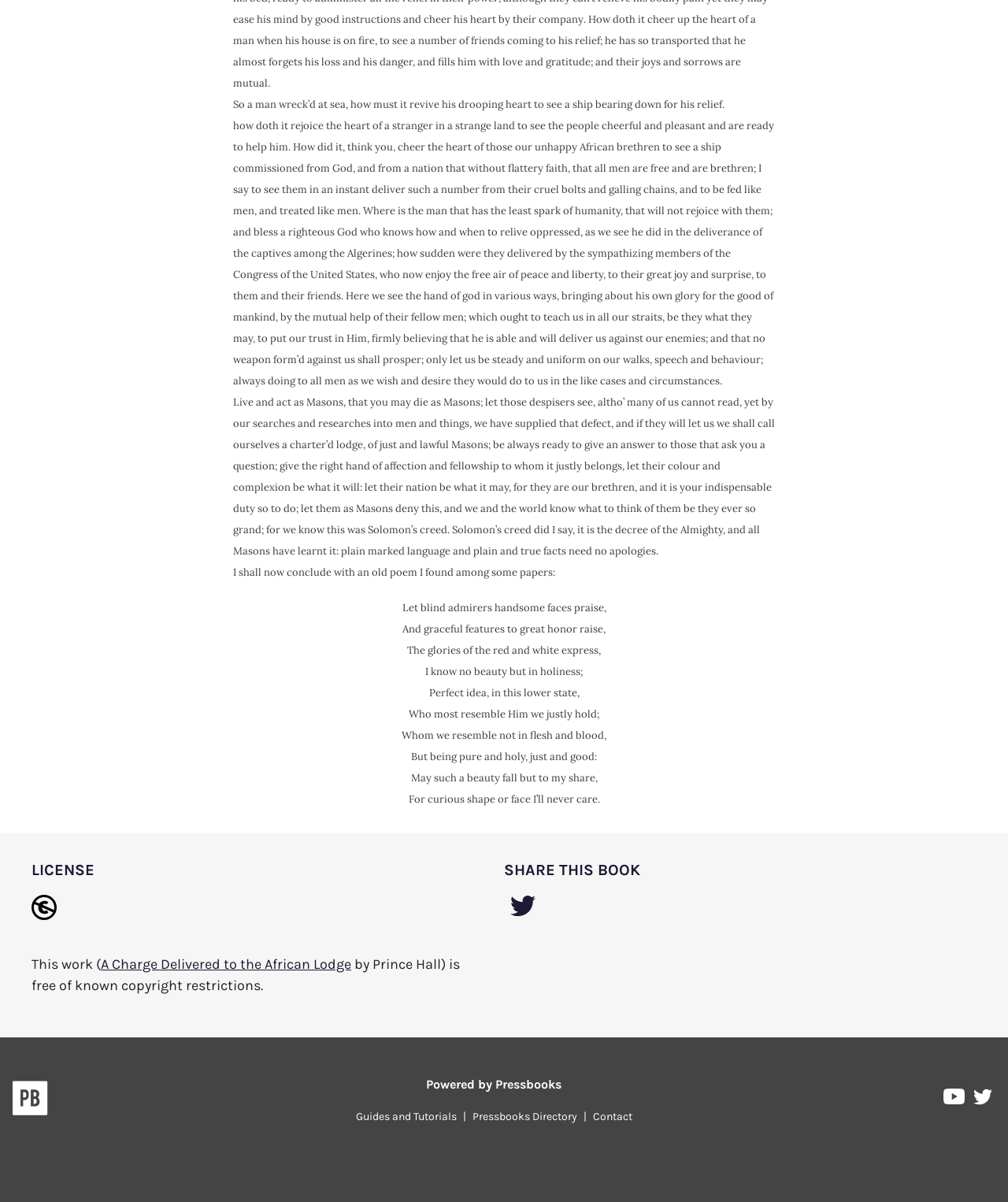What is the main topic of the text?
Using the visual information from the image, give a one-word or short-phrase answer.

Masonry and humanity